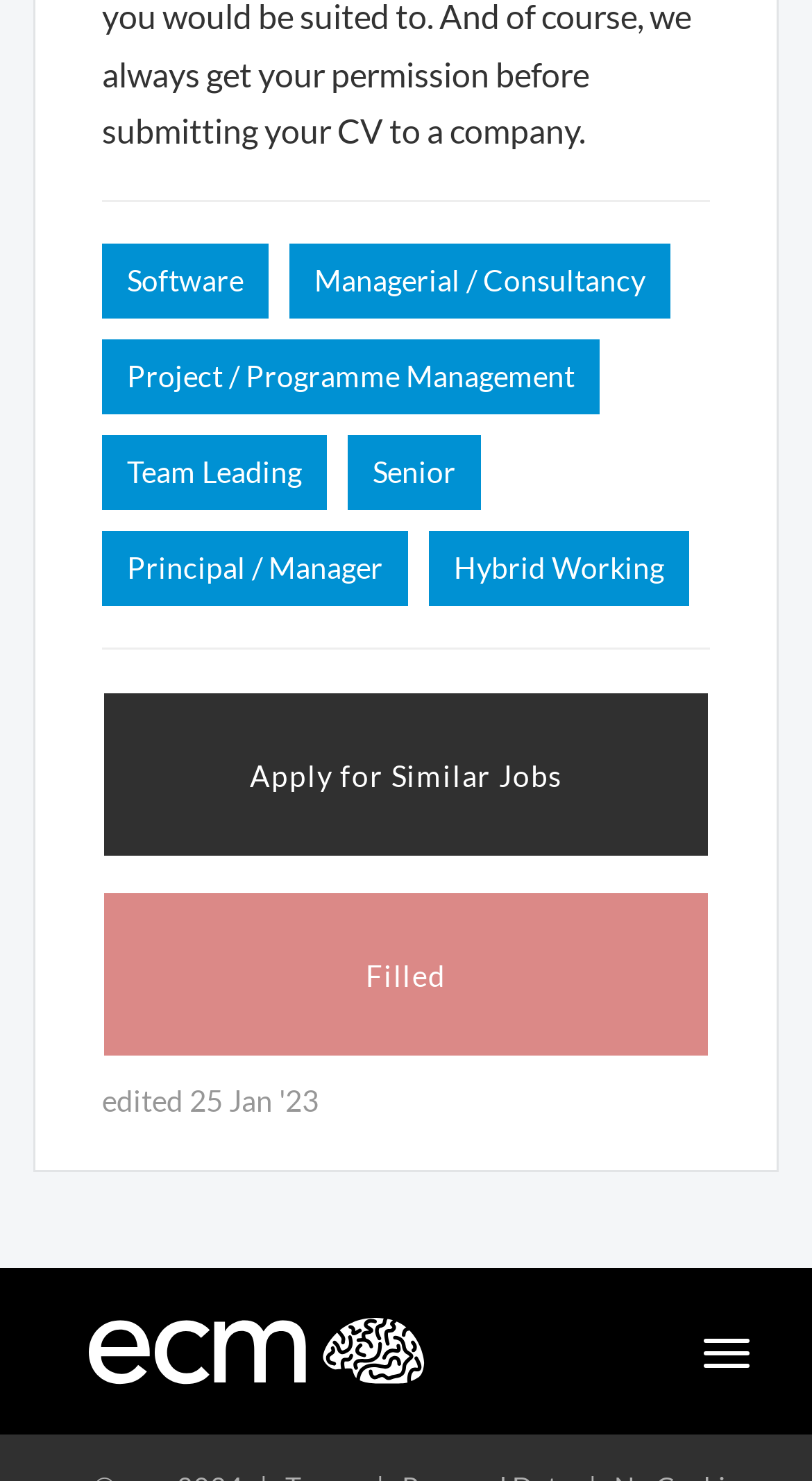Determine the bounding box coordinates of the region I should click to achieve the following instruction: "Click on Apply for Similar Jobs". Ensure the bounding box coordinates are four float numbers between 0 and 1, i.e., [left, top, right, bottom].

[0.126, 0.467, 0.874, 0.579]